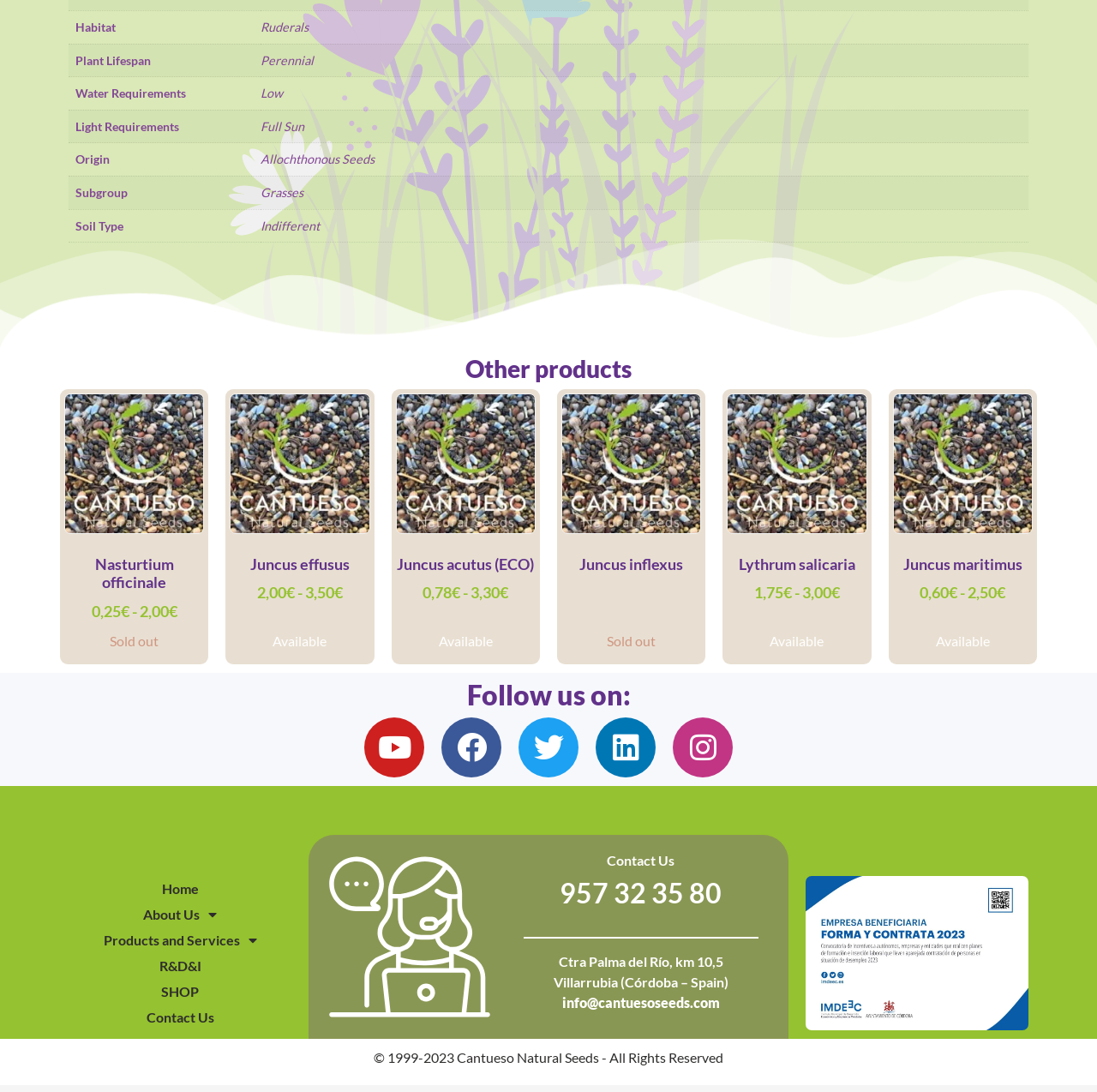Determine the bounding box coordinates of the clickable region to follow the instruction: "Contact us through email".

[0.512, 0.91, 0.656, 0.925]